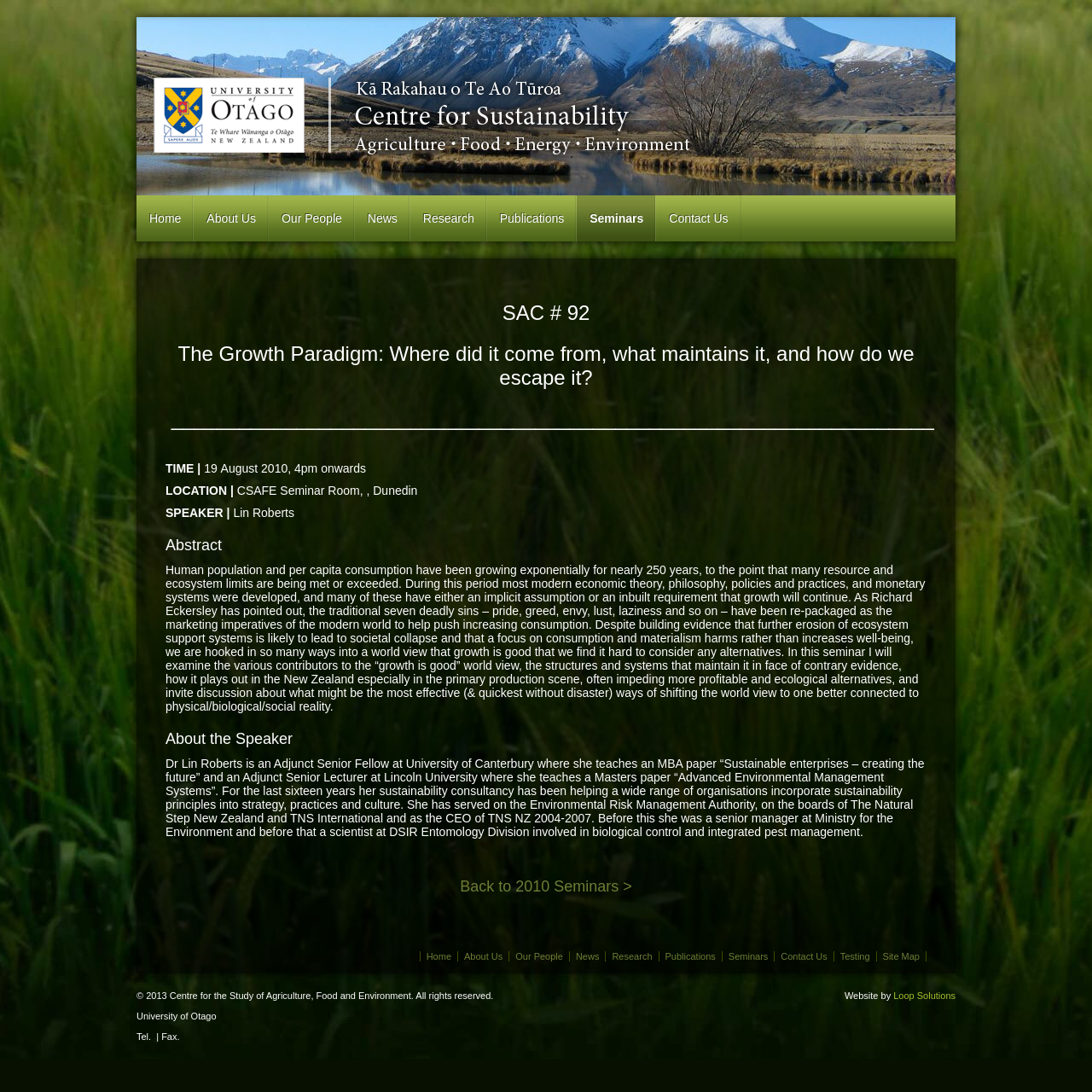Create an in-depth description of the webpage, covering main sections.

The webpage is about the Centre for the Study of Agriculture, Food and Environment, specifically a seminar titled "The Growth Paradigm: Where did it come from, what maintains it, and how do we escape it?" by Dr. Lin Roberts. 

At the top of the page, there is a navigation menu with 8 links: Home, About Us, Our People, News, Research, Publications, Seminars, and Contact Us. 

Below the navigation menu, there are three headings: "SAC # 92", the seminar title, and a horizontal line. 

The seminar details are presented in a structured format, with labels "TIME", "LOCATION", and "SPEAKER" followed by the corresponding information. 

The abstract of the seminar is a long paragraph that discusses the growth paradigm, its implications, and the need to shift the worldview to one that is more connected to physical, biological, and social reality. 

Following the abstract, there is a section about the speaker, Dr. Lin Roberts, which includes her bio and credentials. 

At the bottom of the page, there is a link to "Back to 2010 Seminars" and a repeated navigation menu. 

The webpage also includes a footer section with links to Testing, Site Map, and a copyright notice, as well as the website developer's information and a university logo.